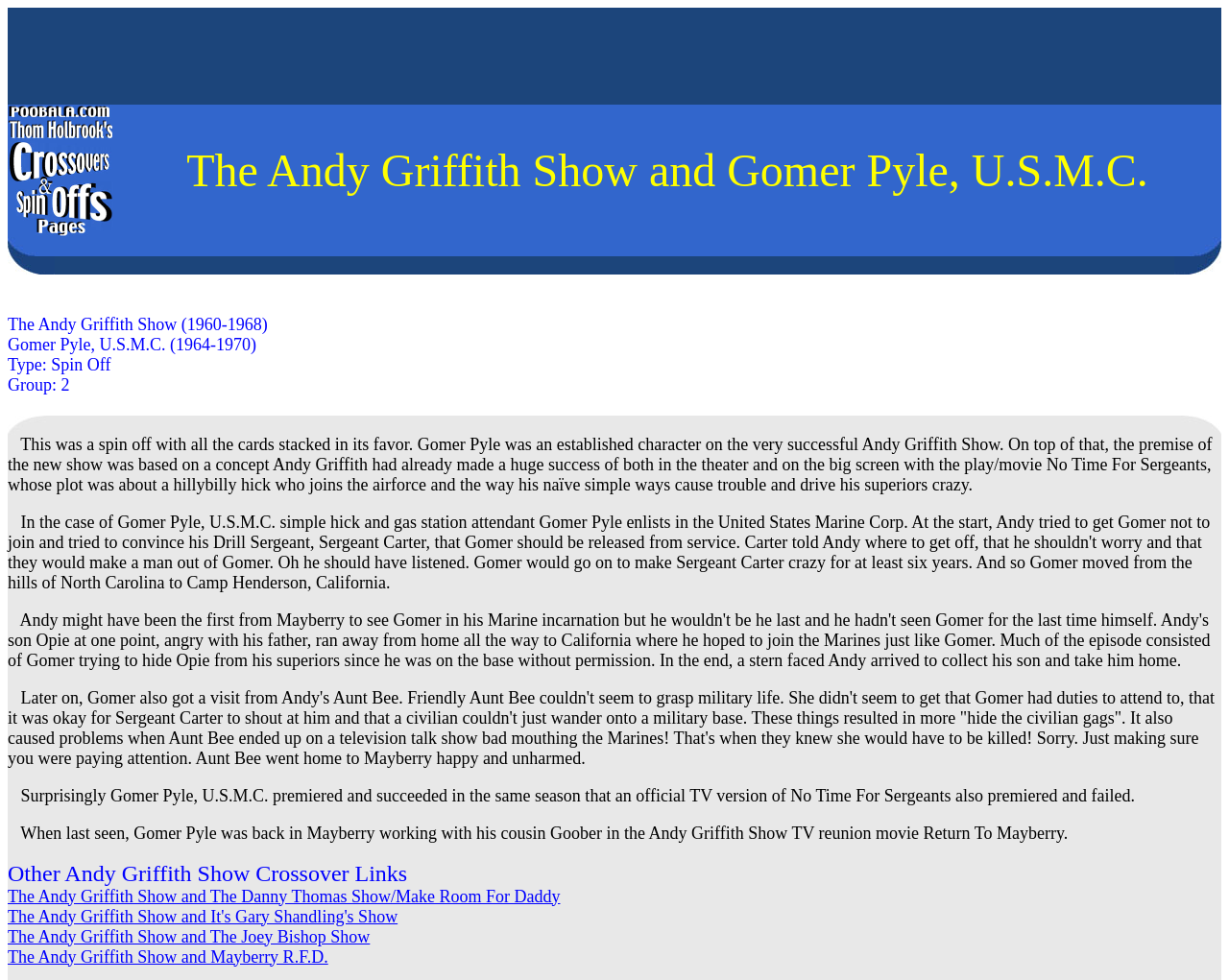Generate a comprehensive description of the webpage content.

This webpage is about spin-off TV shows, specifically "The Andy Griffith Show" and "Gomer Pyle, U.S.M.C.". At the top, there is an advertisement banner that spans the entire width of the page. Below the advertisement, there is a table with two columns. The left column contains three images, stacked vertically, while the right column contains text and images. The text describes the two TV shows, including their airing years, and categorizes them as a spin-off group with a type and group number.

Below this table, there are more images and text, including another advertisement banner. The text lists other TV shows that are related to "The Andy Griffith Show", with links to more information. These links are listed in a vertical column at the bottom of the page. Overall, the webpage has a simple layout with a focus on presenting information about the TV shows and their relationships.